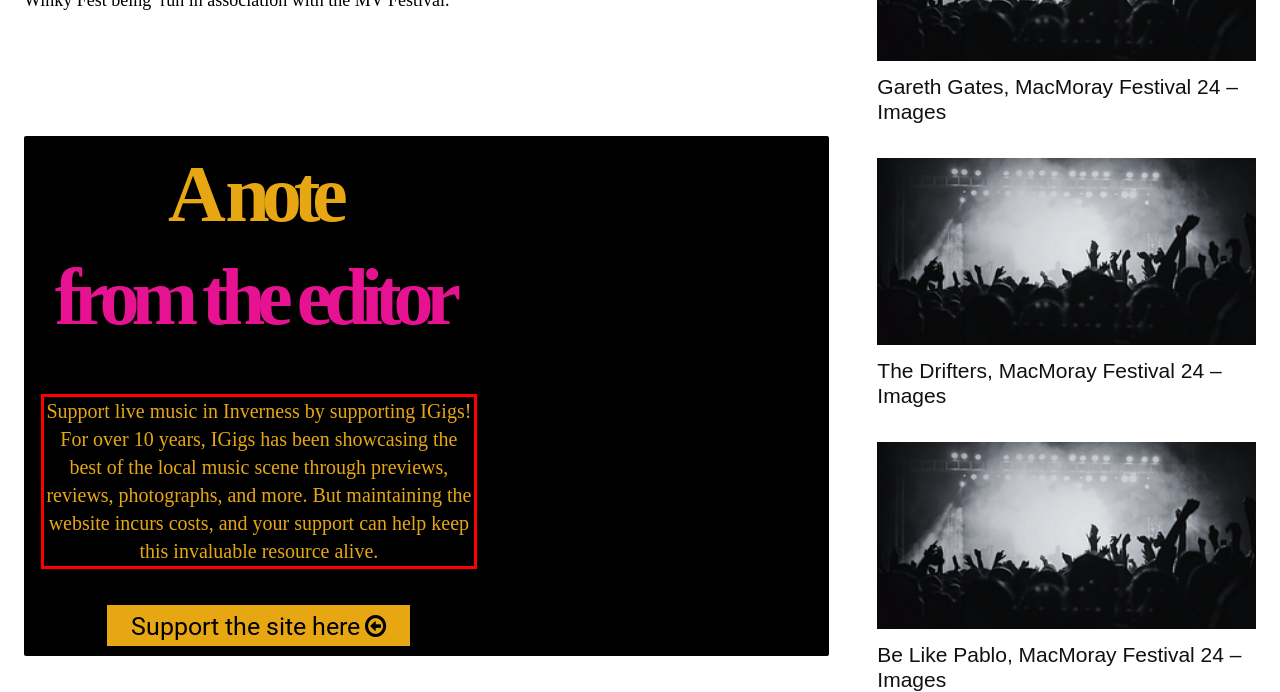You are given a screenshot of a webpage with a UI element highlighted by a red bounding box. Please perform OCR on the text content within this red bounding box.

Support live music in Inverness by supporting IGigs! For over 10 years, IGigs has been showcasing the best of the local music scene through previews, reviews, photographs, and more. But maintaining the website incurs costs, and your support can help keep this invaluable resource alive.